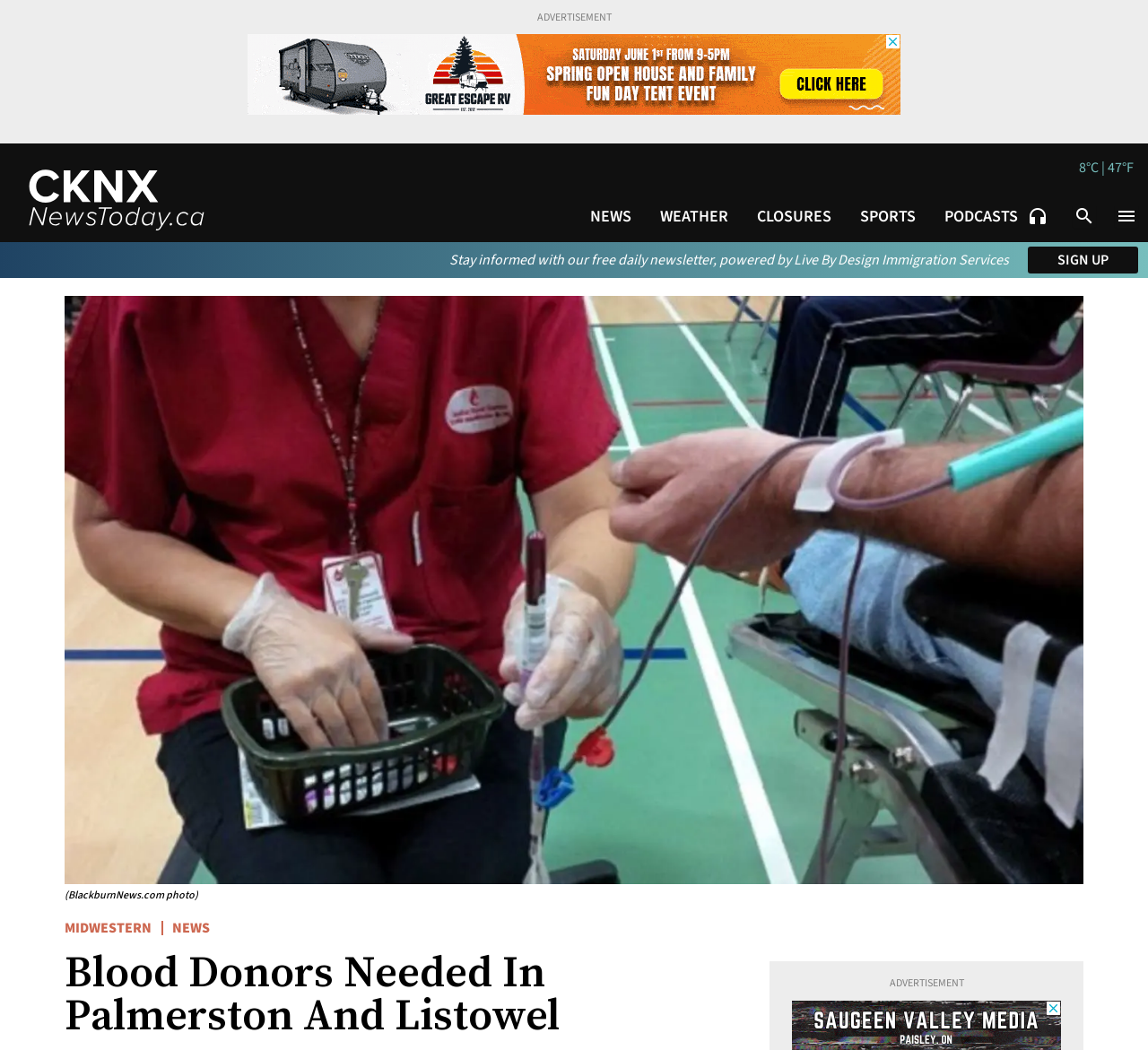Given the element description Closures, predict the bounding box coordinates for the UI element in the webpage screenshot. The format should be (top-left x, top-left y, bottom-right x, bottom-right y), and the values should be between 0 and 1.

[0.659, 0.196, 0.724, 0.217]